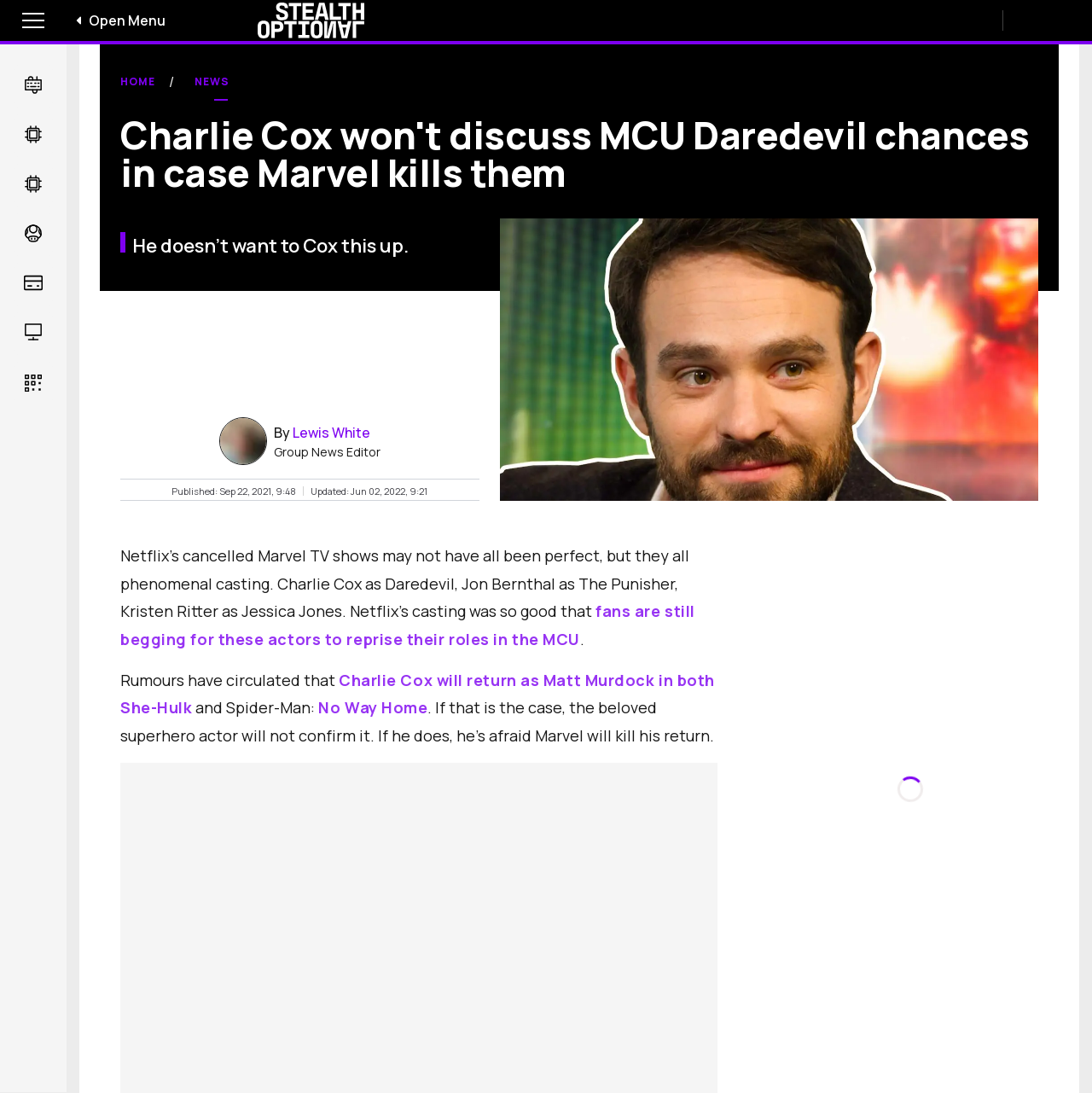Please determine the main heading text of this webpage.

Charlie Cox won't discuss MCU Daredevil chances in case Marvel kills them